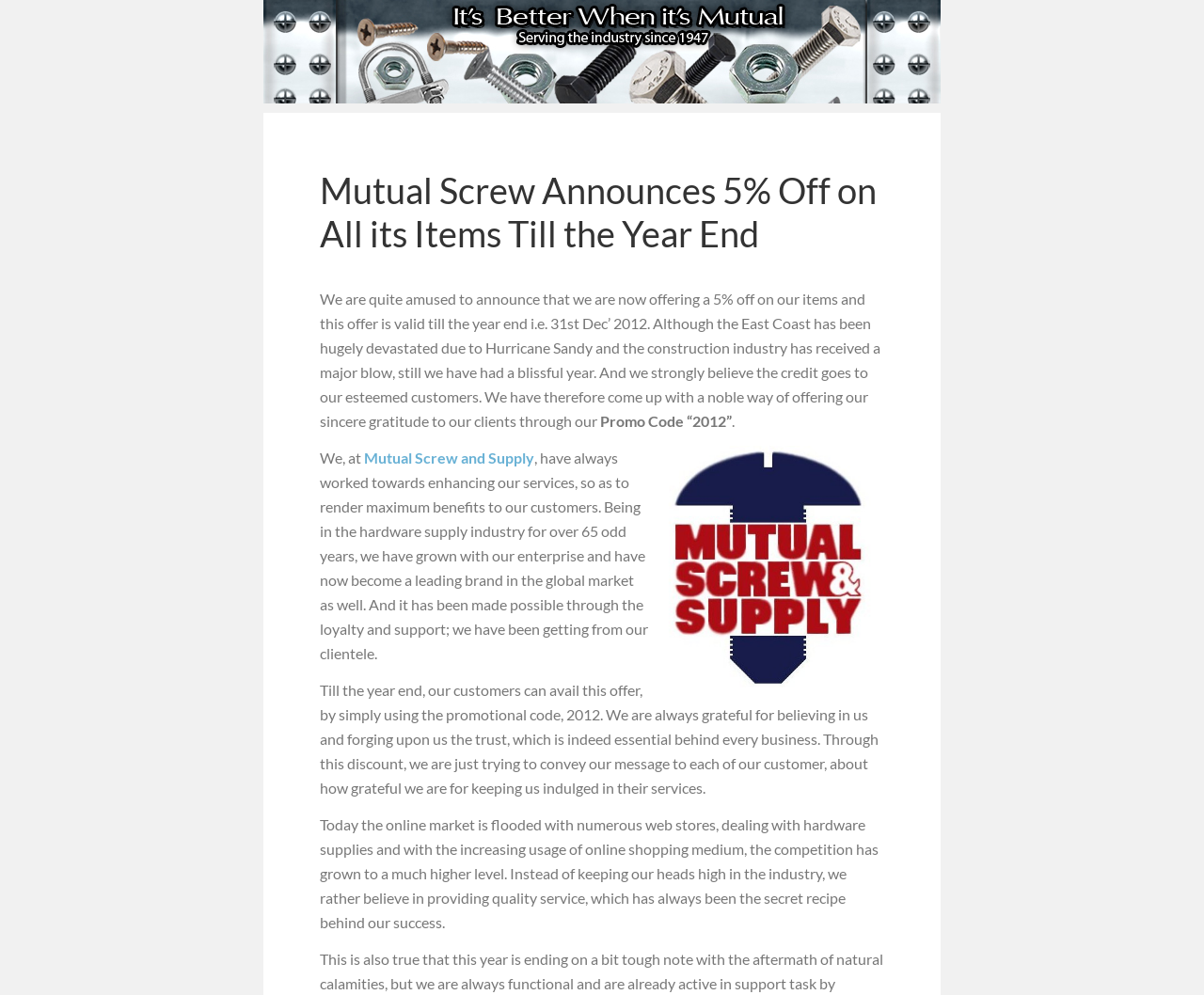Extract the bounding box coordinates for the UI element described by the text: "Mutual Screw and Supply". The coordinates should be in the form of [left, top, right, bottom] with values between 0 and 1.

[0.302, 0.451, 0.444, 0.469]